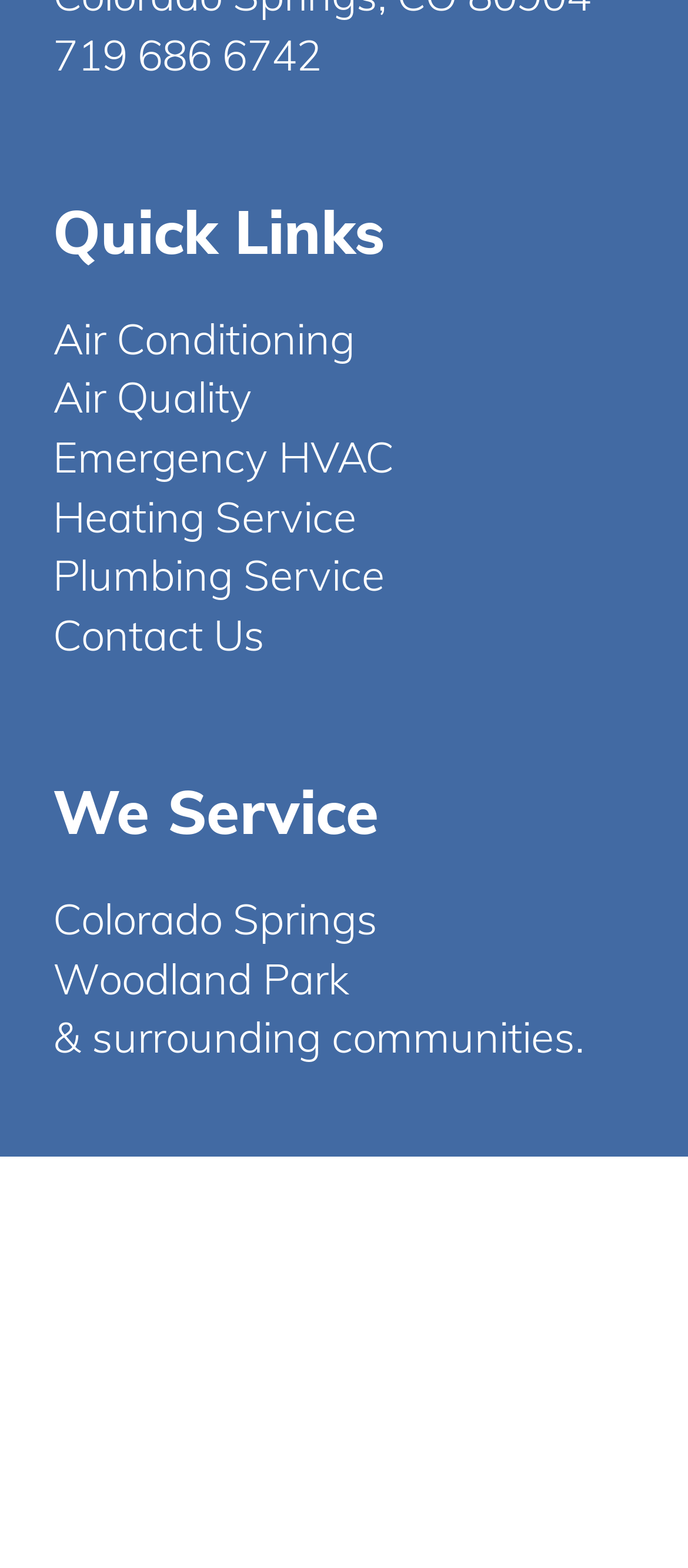Please find the bounding box coordinates of the element's region to be clicked to carry out this instruction: "Toggle the 'Light/Dark Button'".

None